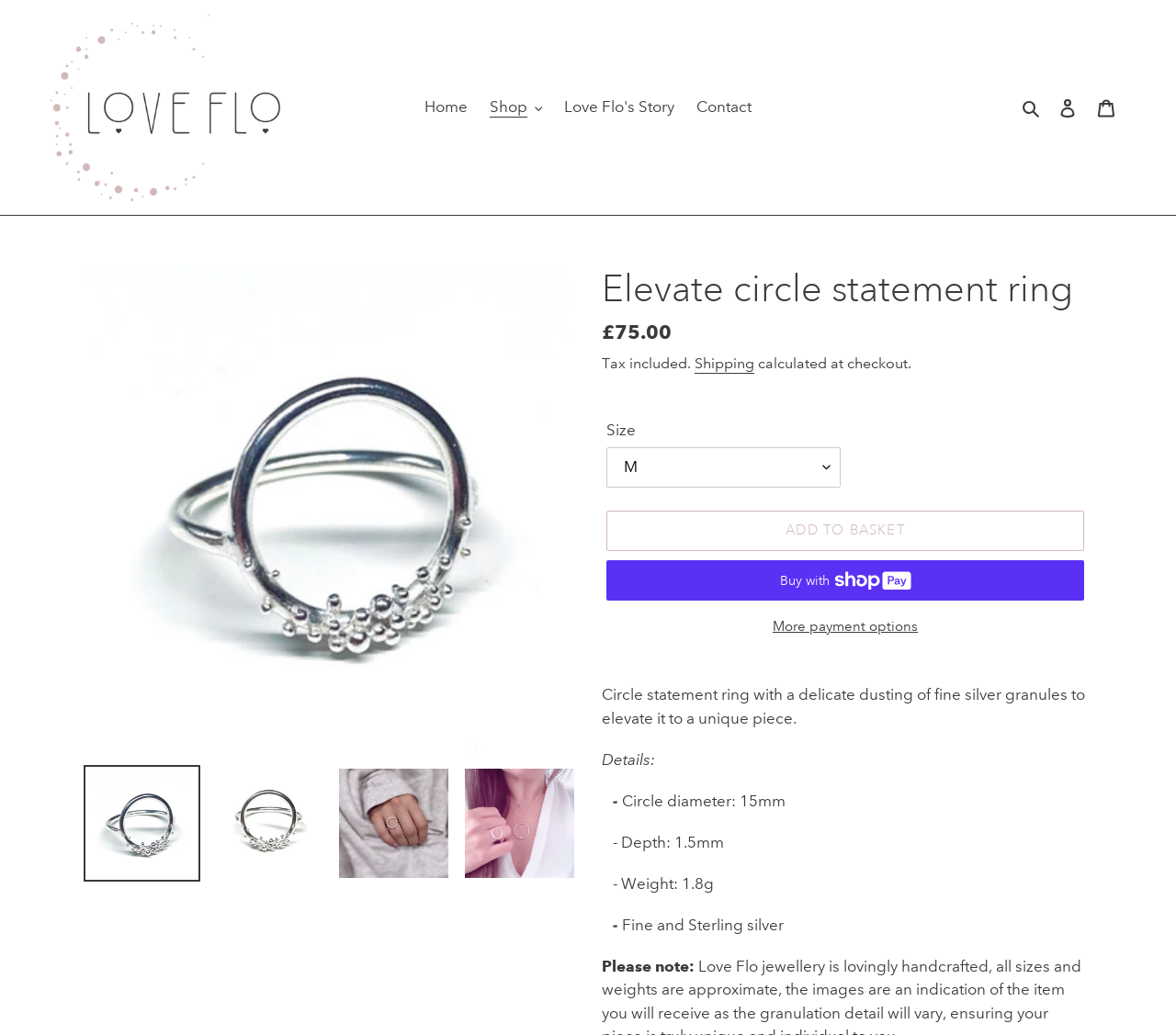What is the diameter of the circle statement ring?
Using the image as a reference, deliver a detailed and thorough answer to the question.

I found the diameter of the circle statement ring by reading the details section which lists the specifications of the ring, including the diameter, which is 15mm.